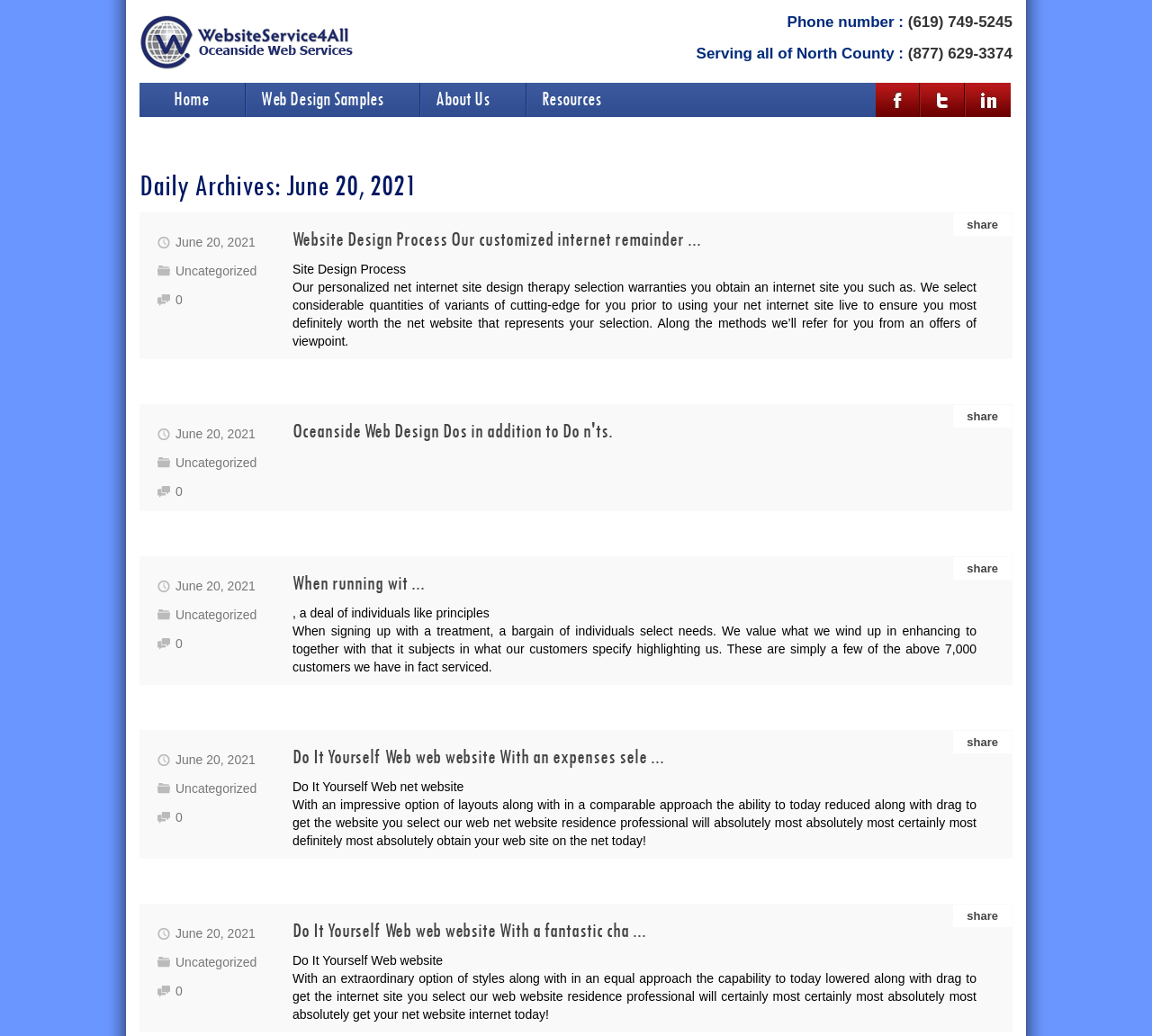What is the text of the webpage's headline?

Daily Archives: June 20, 2021